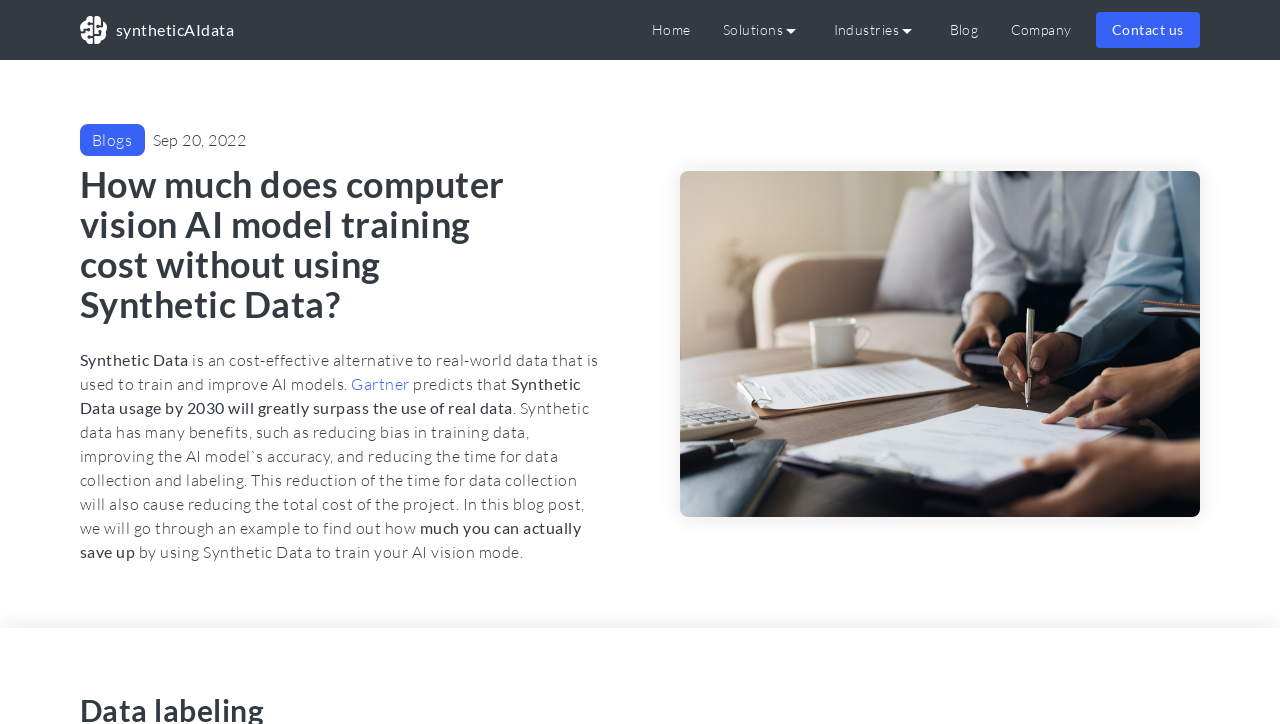What is the main topic of the webpage? Refer to the image and provide a one-word or short phrase answer.

computer vision AI model training cost